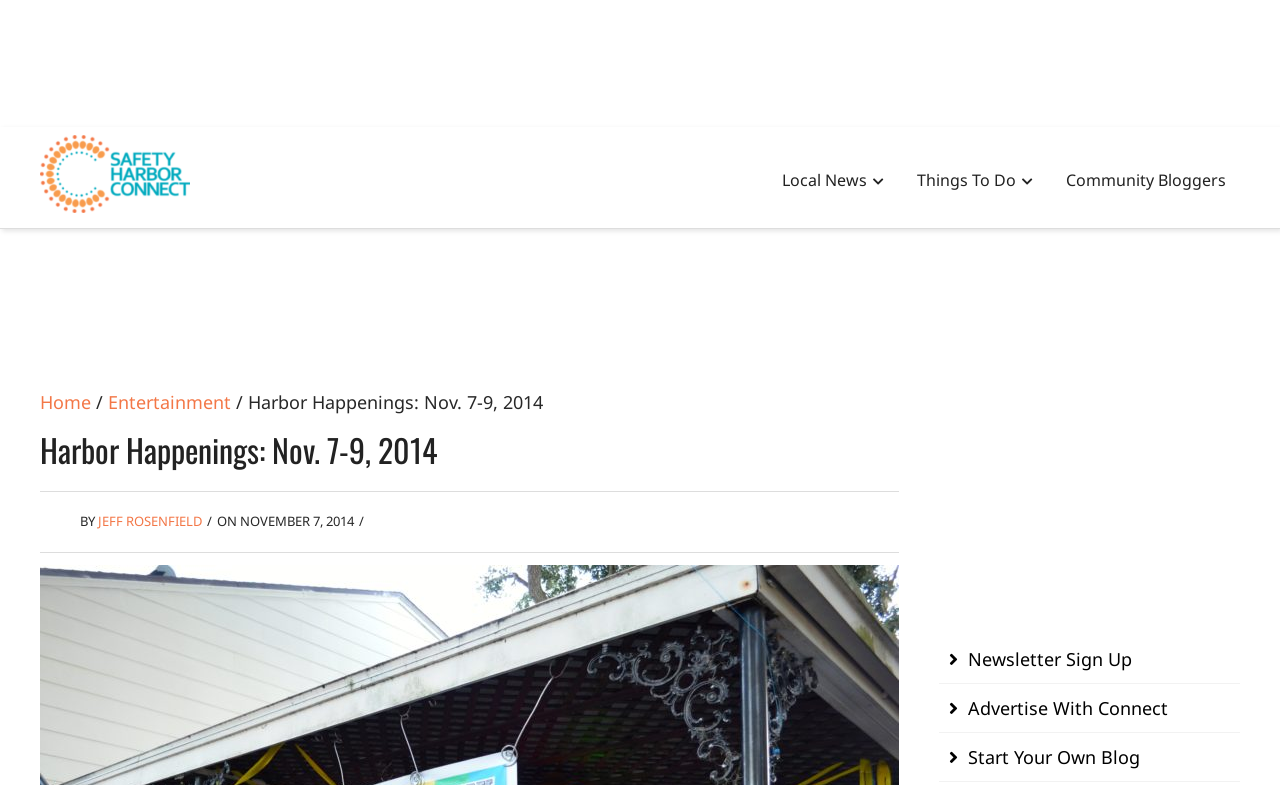Provide an in-depth caption for the elements present on the webpage.

The webpage is about Harbor Happenings, a local event calendar, specifically for the period of November 7-9, 2014. At the top, there is a Safety Harbor Connect logo, which is an image linked to the Safety Harbor Connect website. 

Below the logo, there are three main navigation links: Local News, Things To Do, and Community Bloggers, which are aligned horizontally and take up about half of the screen width. 

On the left side, there is a vertical column of links, including Home and Entertainment, which are part of the main navigation menu. The title of the webpage, "Harbor Happenings: Nov. 7-9, 2014", is displayed prominently in a heading, followed by the author's name, "JEFF ROSENFIELD", and the publication date, "ON NOVEMBER 7, 2014". 

The main content of the webpage is a brief article discussing the upcoming events in the city, mentioning that there are only a couple of mellow events scheduled for the week. 

There are three advertisements on the page, two of which are located at the top and bottom of the page, respectively, and the third is on the right side, below the navigation links. 

At the bottom right corner, there are three links: Newsletter Sign Up, Advertise With Connect, and Start Your Own Blog, which are represented by icons.